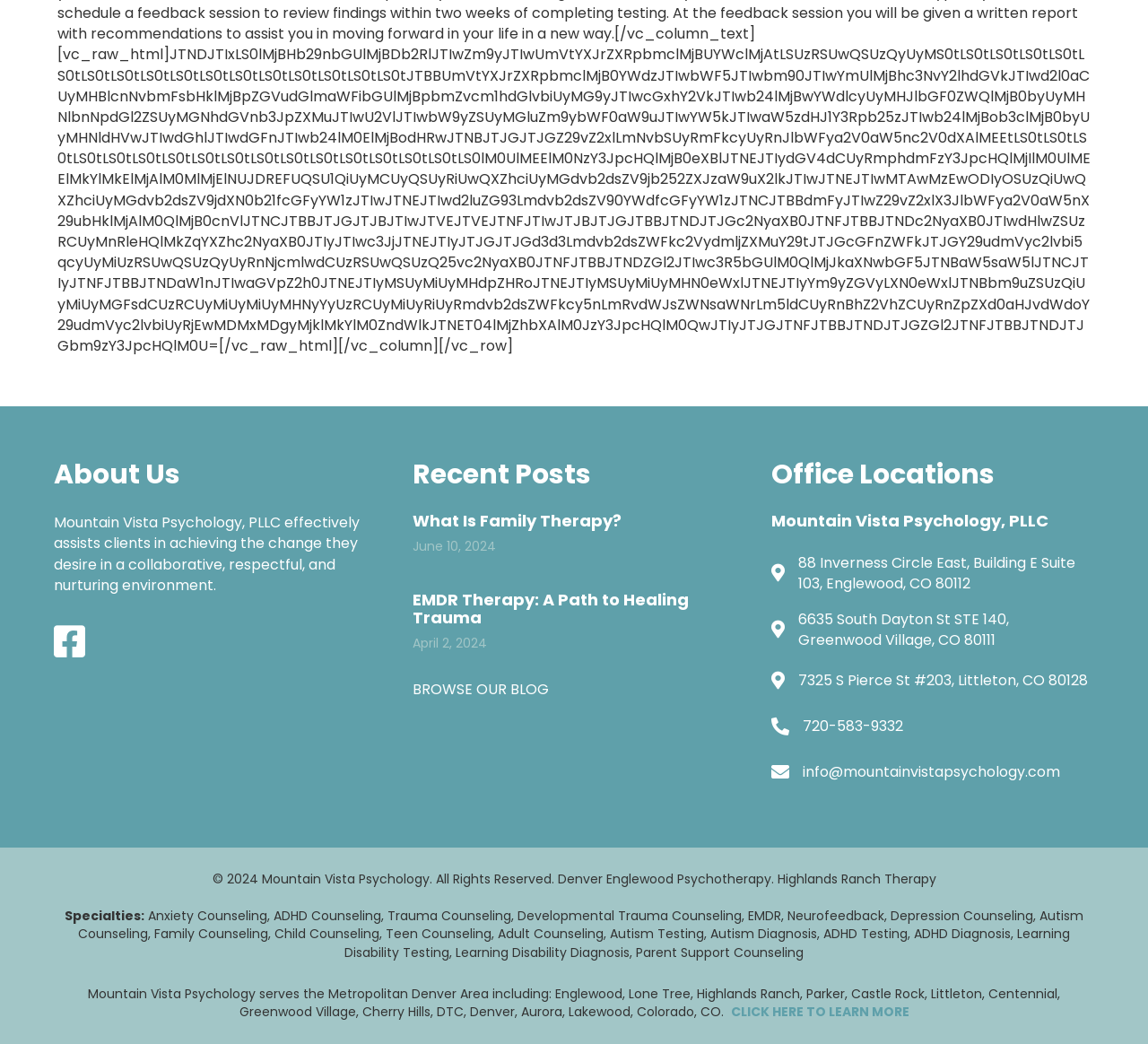Please identify the bounding box coordinates of the clickable region that I should interact with to perform the following instruction: "Browse the blog". The coordinates should be expressed as four float numbers between 0 and 1, i.e., [left, top, right, bottom].

[0.359, 0.65, 0.478, 0.67]